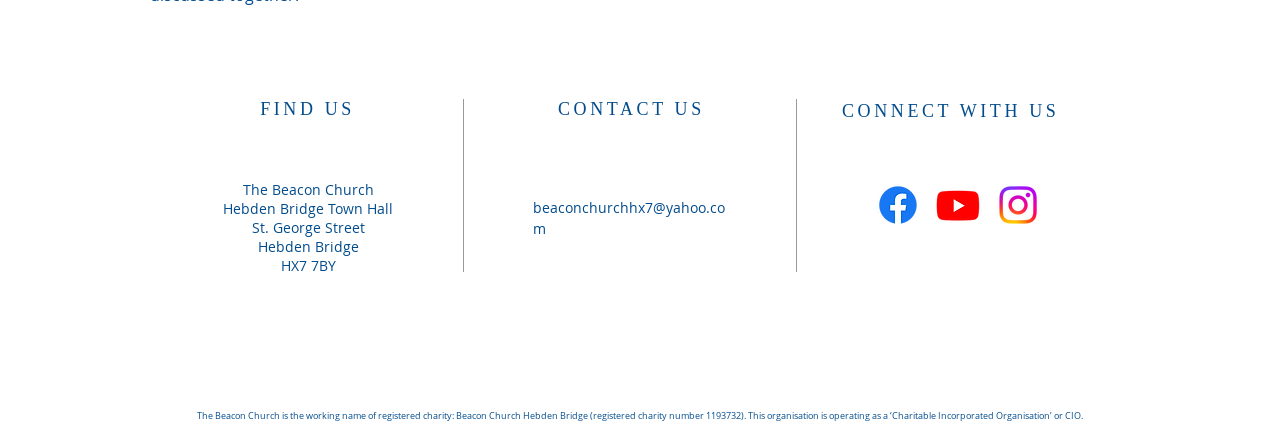Find the bounding box of the web element that fits this description: "beaconchurchhx7@yahoo.com".

[0.416, 0.451, 0.566, 0.542]